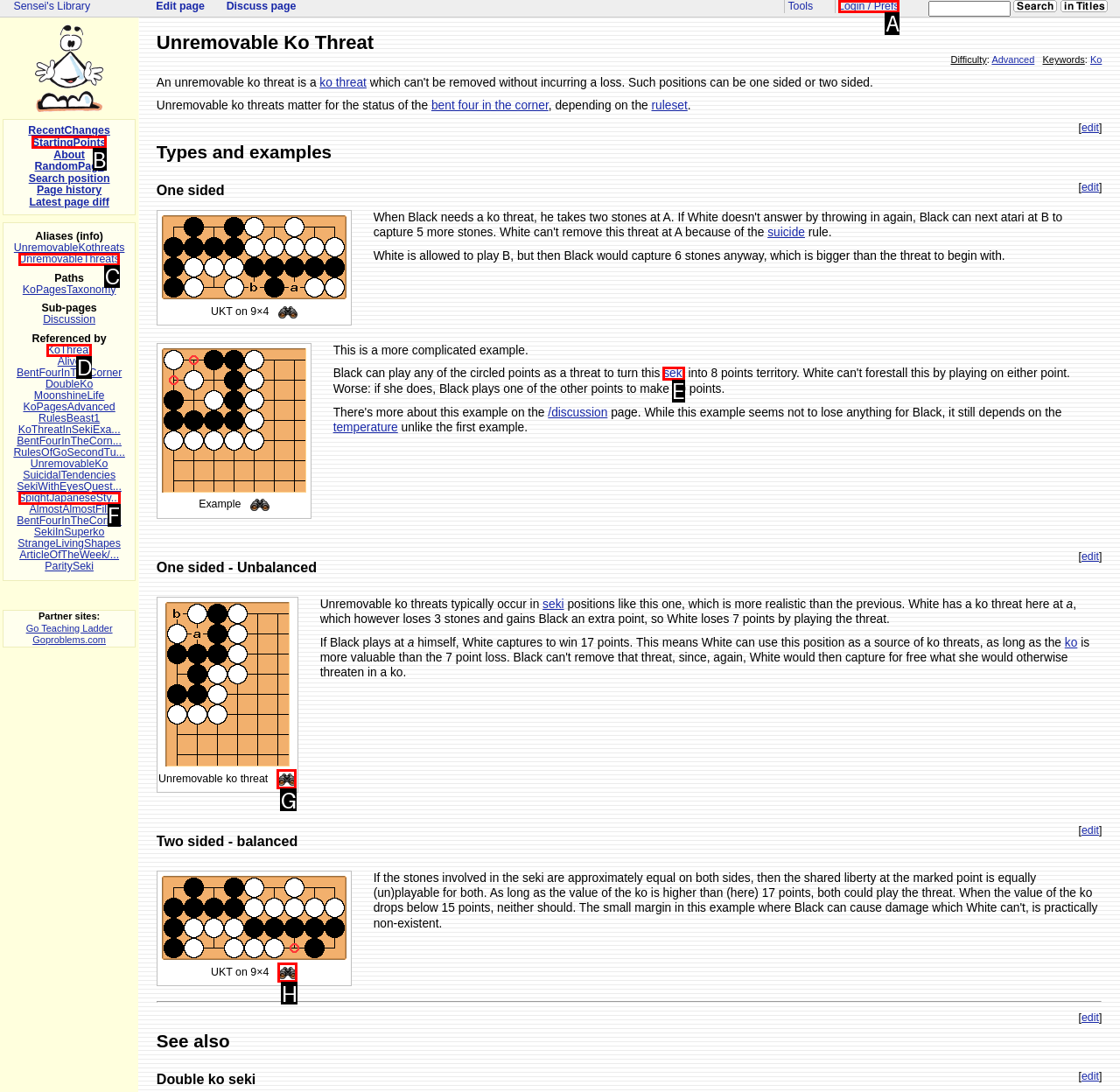Choose the letter of the element that should be clicked to complete the task: Learn about seki
Answer with the letter from the possible choices.

E